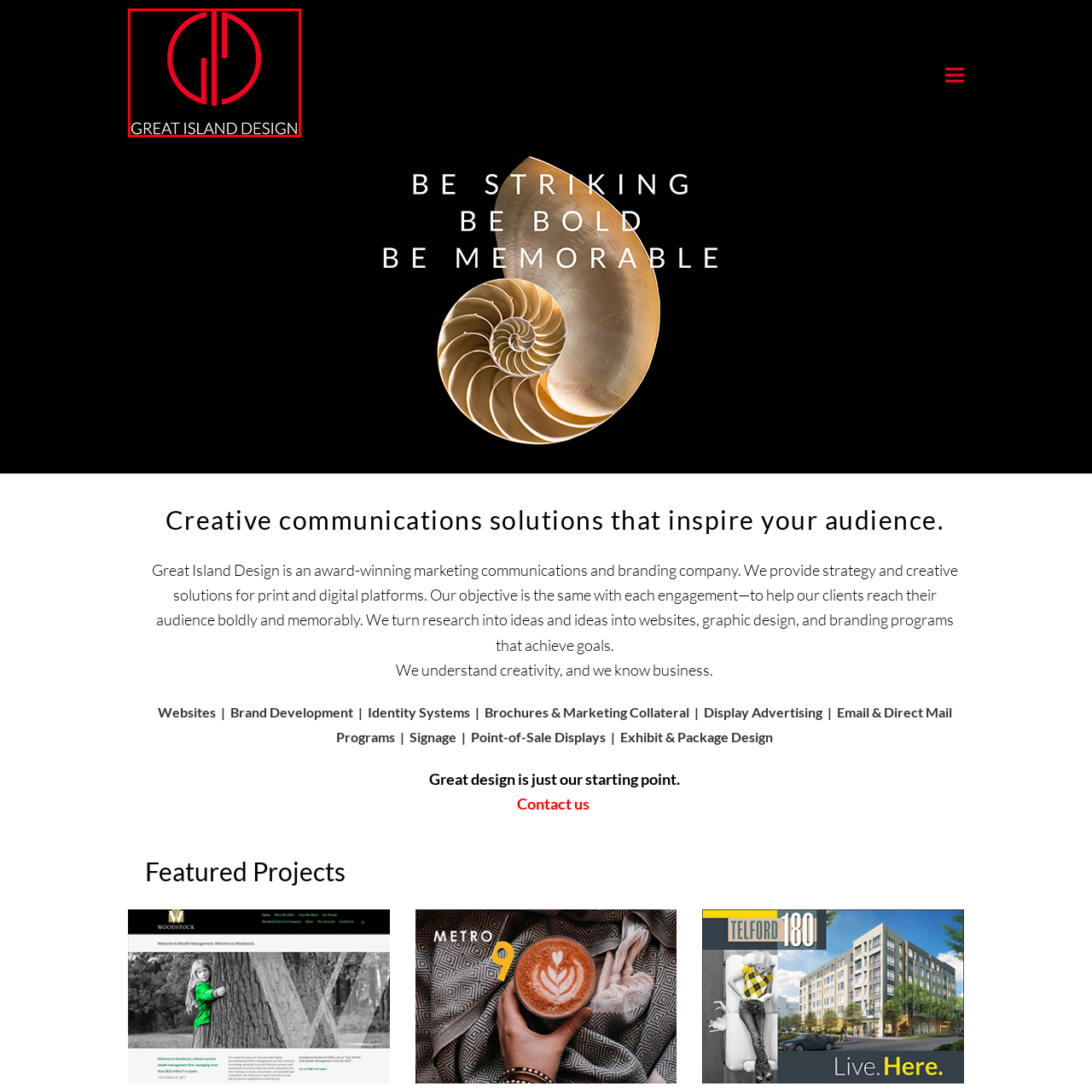What is the focus of 'Great Island Design' company?
Analyze the highlighted section in the red bounding box of the image and respond to the question with a detailed explanation.

The logo reflects the company's focus on creativity and innovation in graphic design, underscoring their commitment to providing artistic solutions for both print and digital platforms, which implies that the company focuses on creativity and innovation.